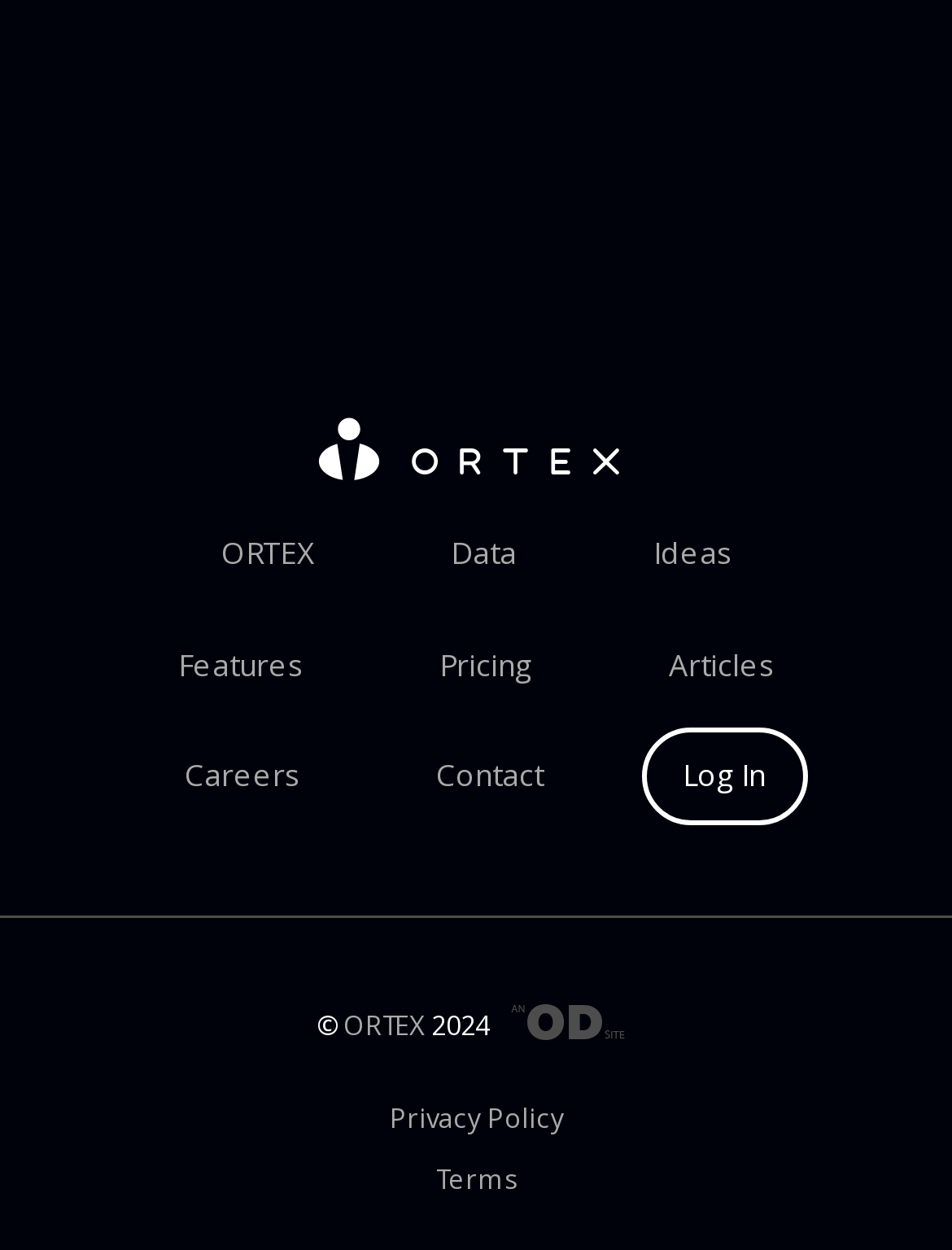Based on the element description, predict the bounding box coordinates (top-left x, top-left y, bottom-right x, bottom-right y) for the UI element in the screenshot: Privacy Policy

[0.409, 0.879, 0.591, 0.908]